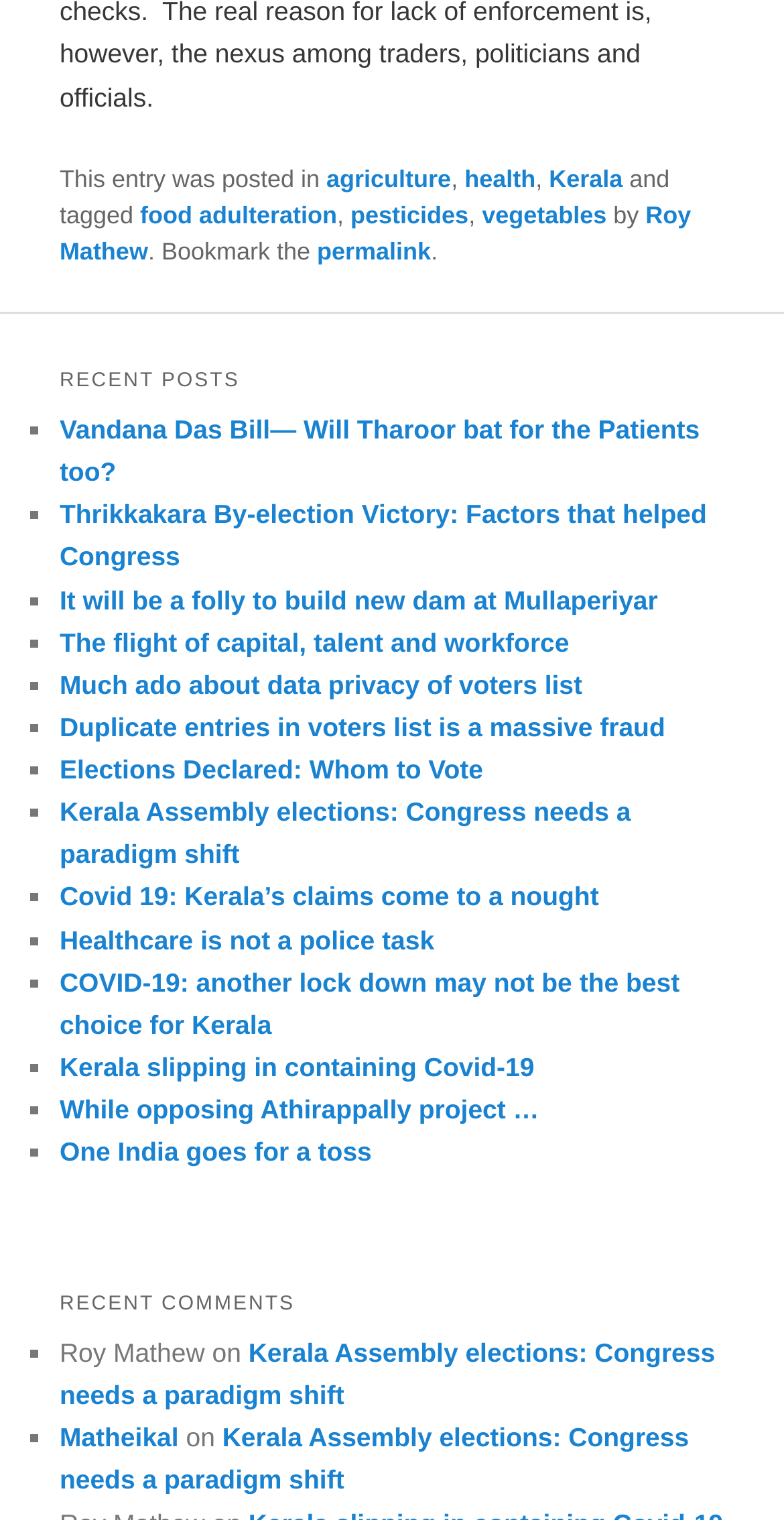Kindly determine the bounding box coordinates for the area that needs to be clicked to execute this instruction: "Learn about ECU repair".

None